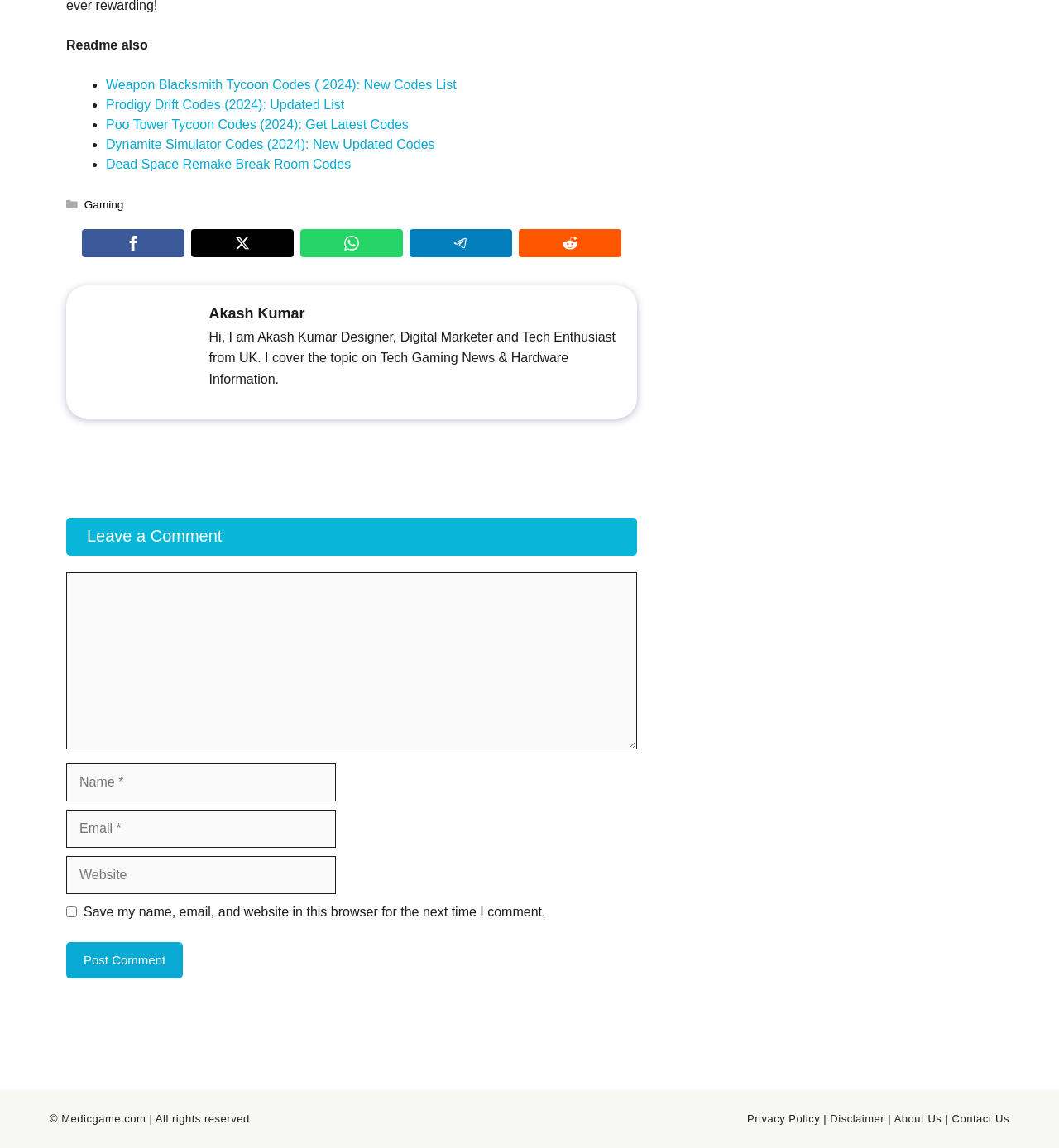Given the description "alt="Purpose Prevails Publishing"", determine the bounding box of the corresponding UI element.

None